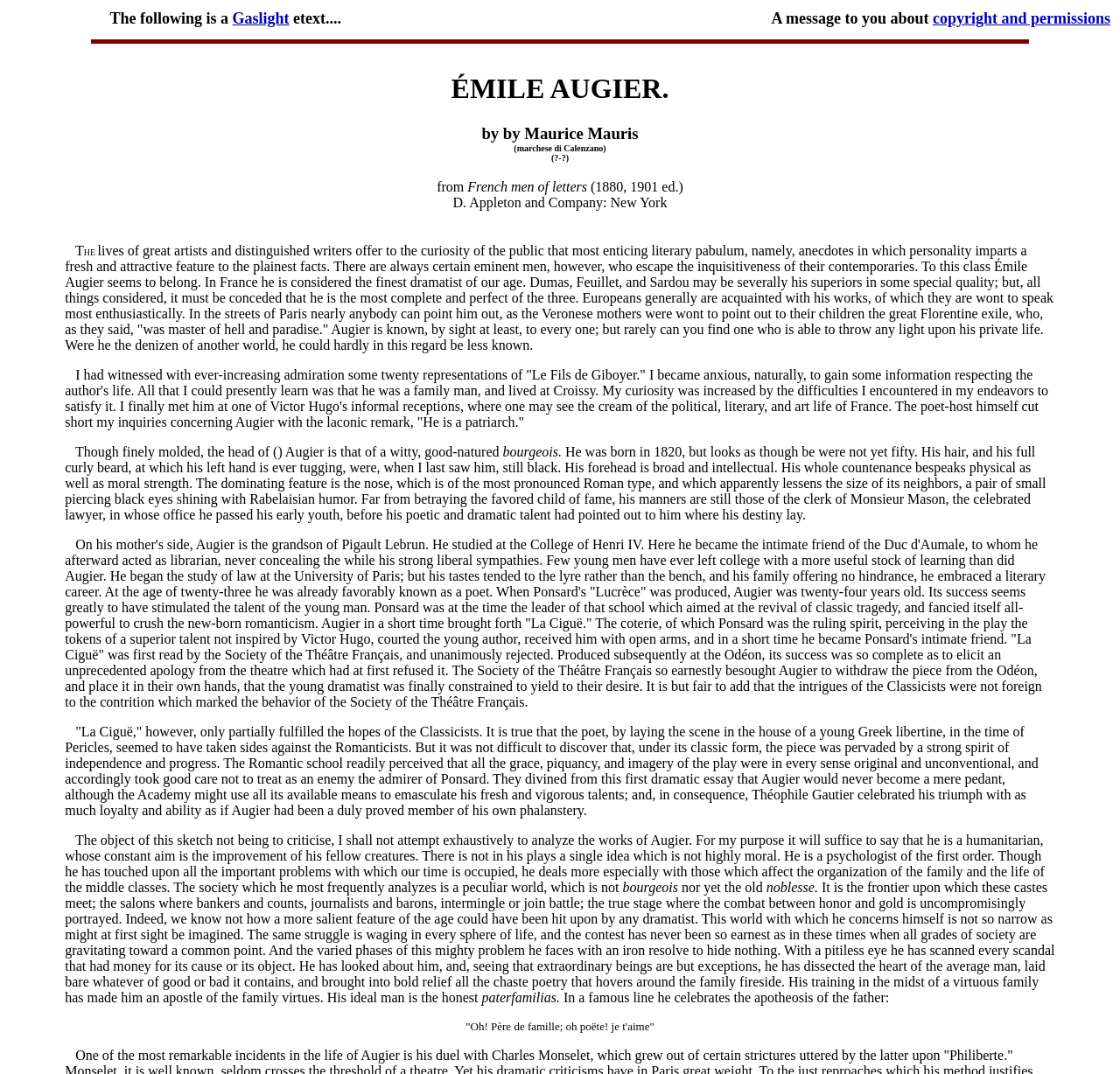Give a one-word or one-phrase response to the question:
What is the author of the book?

Maurice Mauris